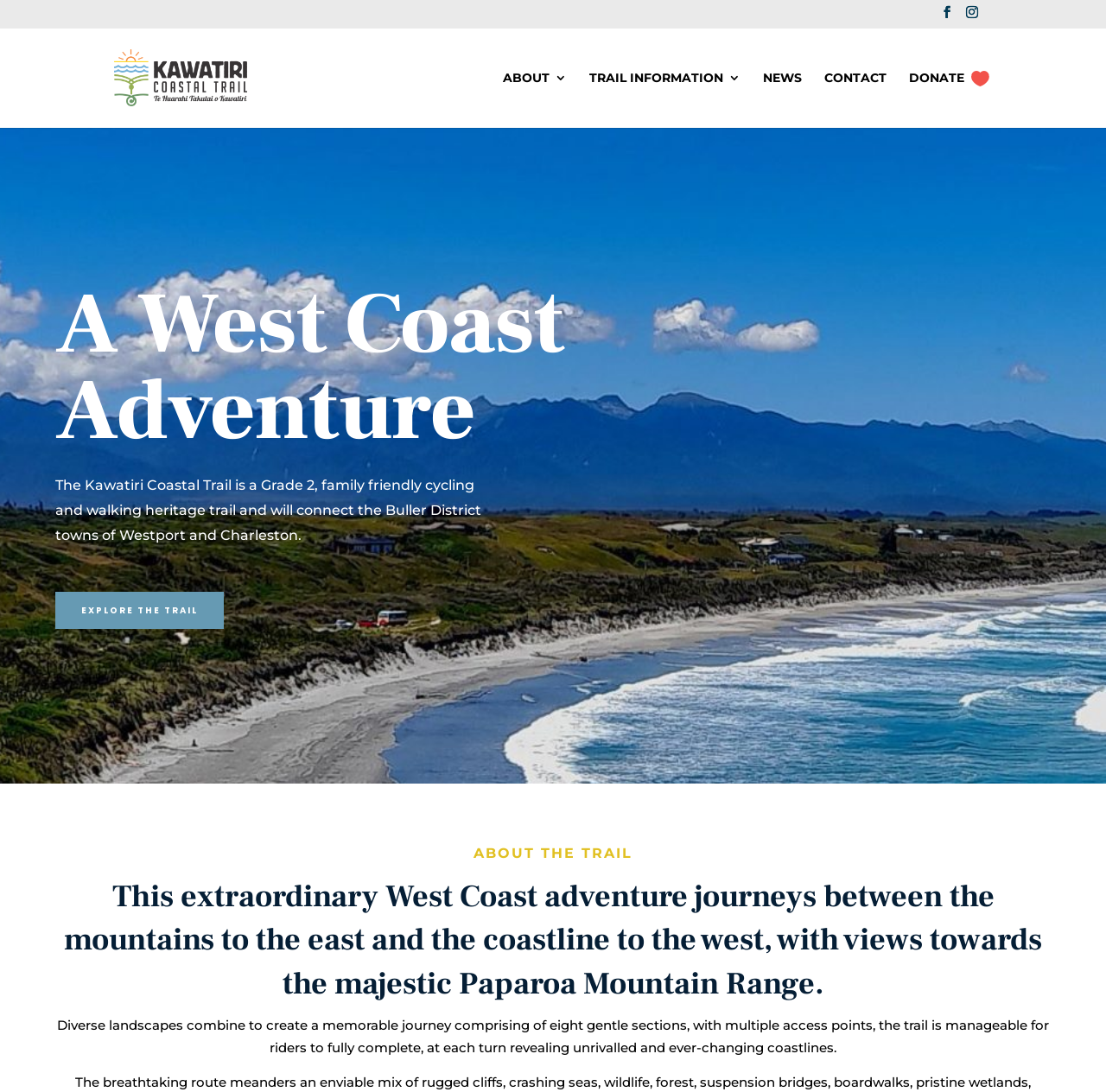Determine the bounding box coordinates for the area you should click to complete the following instruction: "View news".

[0.69, 0.065, 0.725, 0.116]